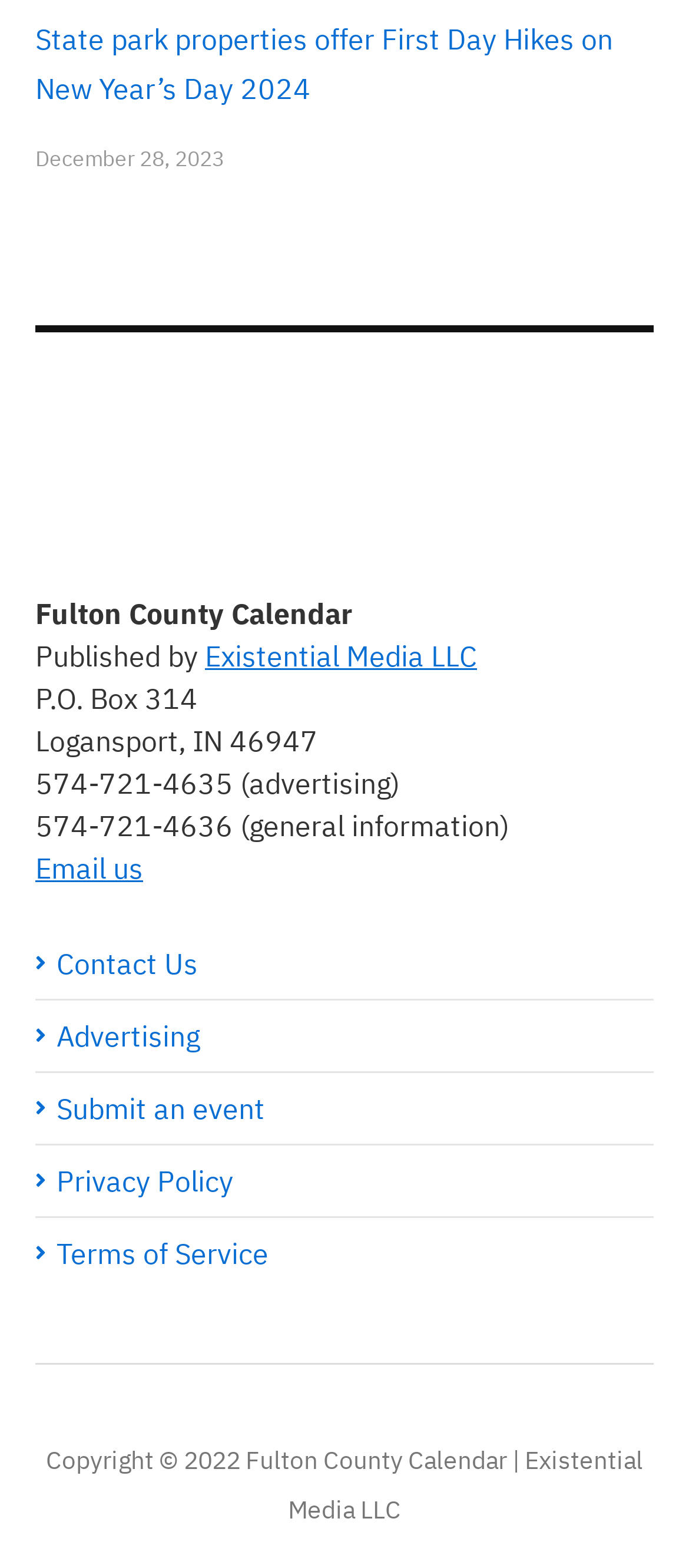Locate the bounding box coordinates of the clickable region to complete the following instruction: "Email us."

[0.051, 0.542, 0.208, 0.564]